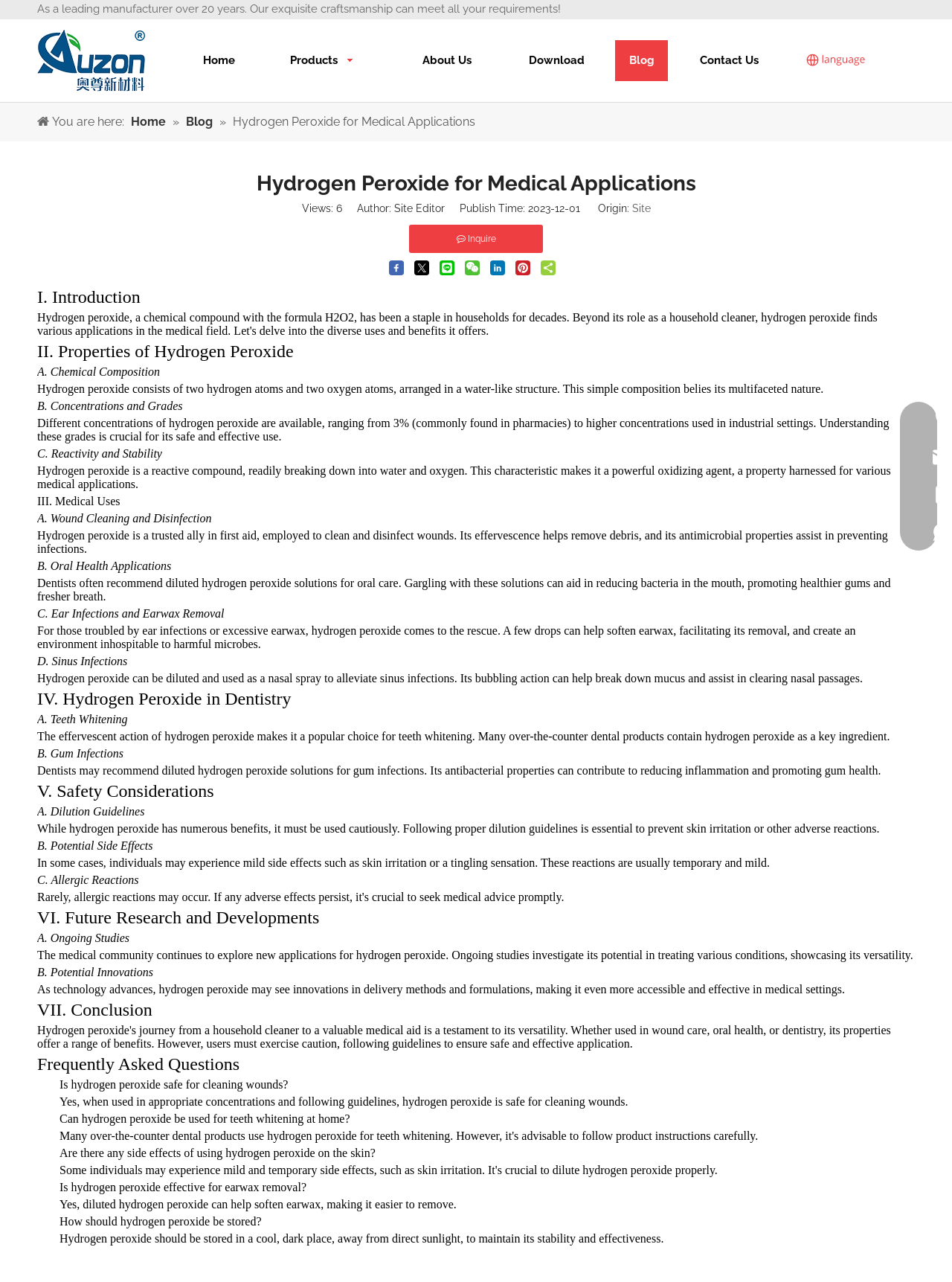Analyze the image and provide a detailed answer to the question: How should hydrogen peroxide be stored?

According to the text 'Hydrogen peroxide should be stored in a cool, dark place, away from direct sunlight, to maintain its stability and effectiveness.', hydrogen peroxide should be stored in a cool, dark place to preserve its effectiveness.